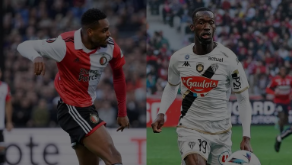Give an elaborate caption for the image.

The image features two football players in action, showcasing the intensity and excitement of a match. On the left, a player from Feyenoord is captured mid-stride, wearing a vibrant red and white jersey with a bold, aggressive pose, highlighting his dynamic playing style. On the right, a player from another team dons a striking kit with traditional colors, displaying a focused expression as he maneuvers on the field. The background provides a glimpse of an enthusiastic crowd, creating a lively atmosphere that underscores the competitive spirit of the game. This image likely relates to the transfer news involving players such as Danilo, reflecting recent developments in the football transfer market, with a particular nod to the ongoing negotiations and bids in European football.